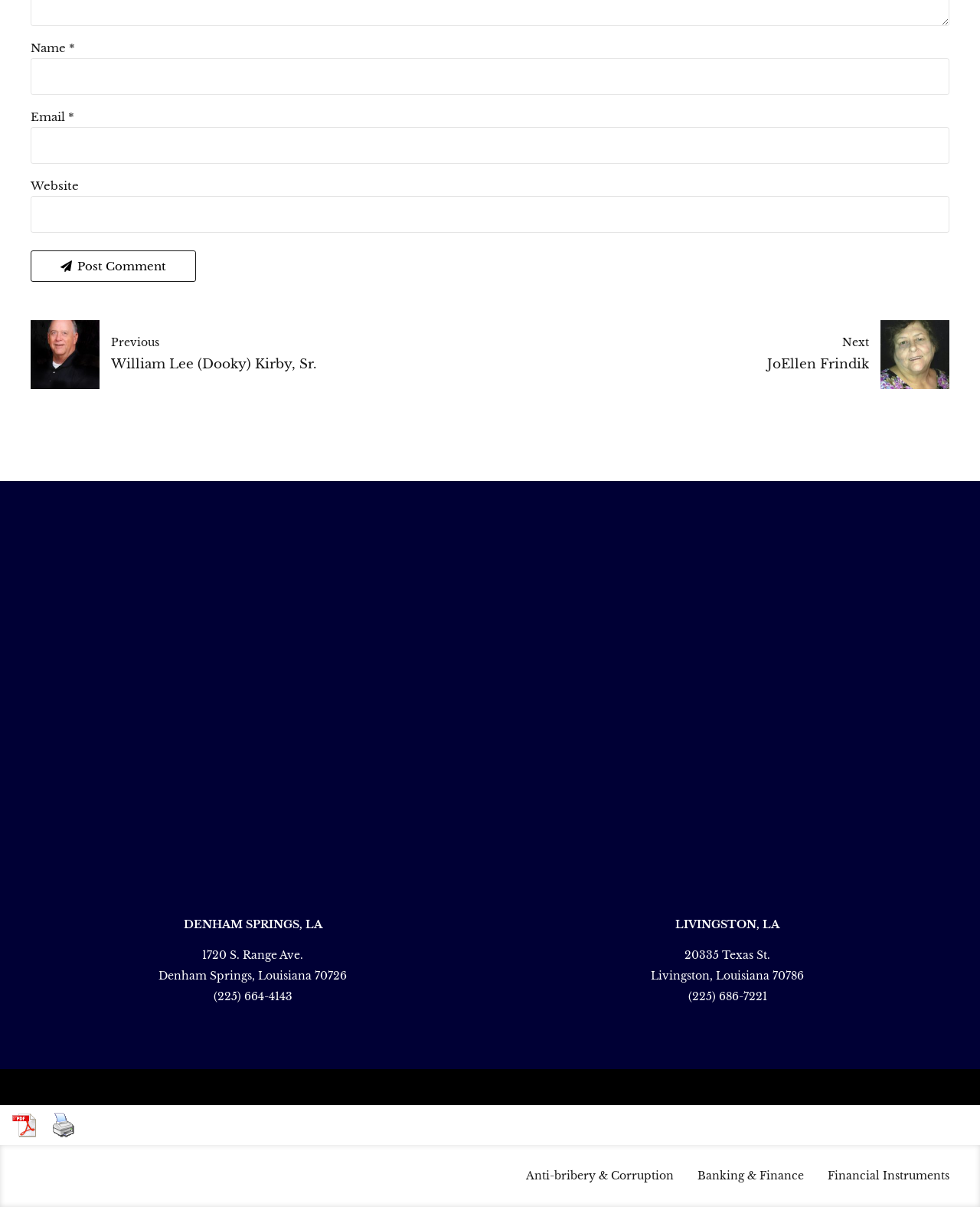Find the bounding box coordinates of the element to click in order to complete this instruction: "View the image". The bounding box coordinates must be four float numbers between 0 and 1, denoted as [left, top, right, bottom].

[0.109, 0.467, 0.891, 0.706]